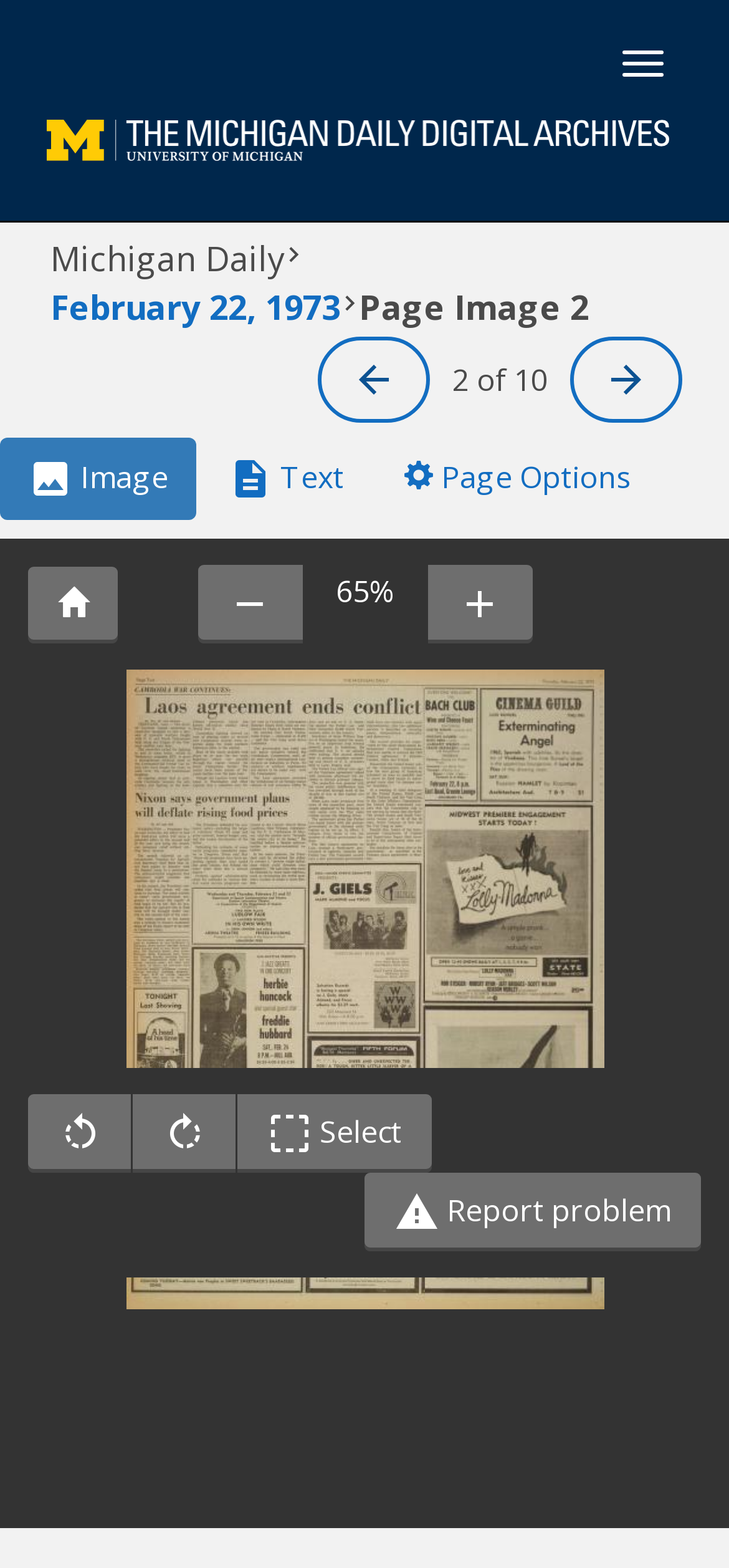Identify the bounding box for the UI element specified in this description: "parent_node: Toggle navigation". The coordinates must be four float numbers between 0 and 1, formatted as [left, top, right, bottom].

[0.026, 0.069, 0.957, 0.129]